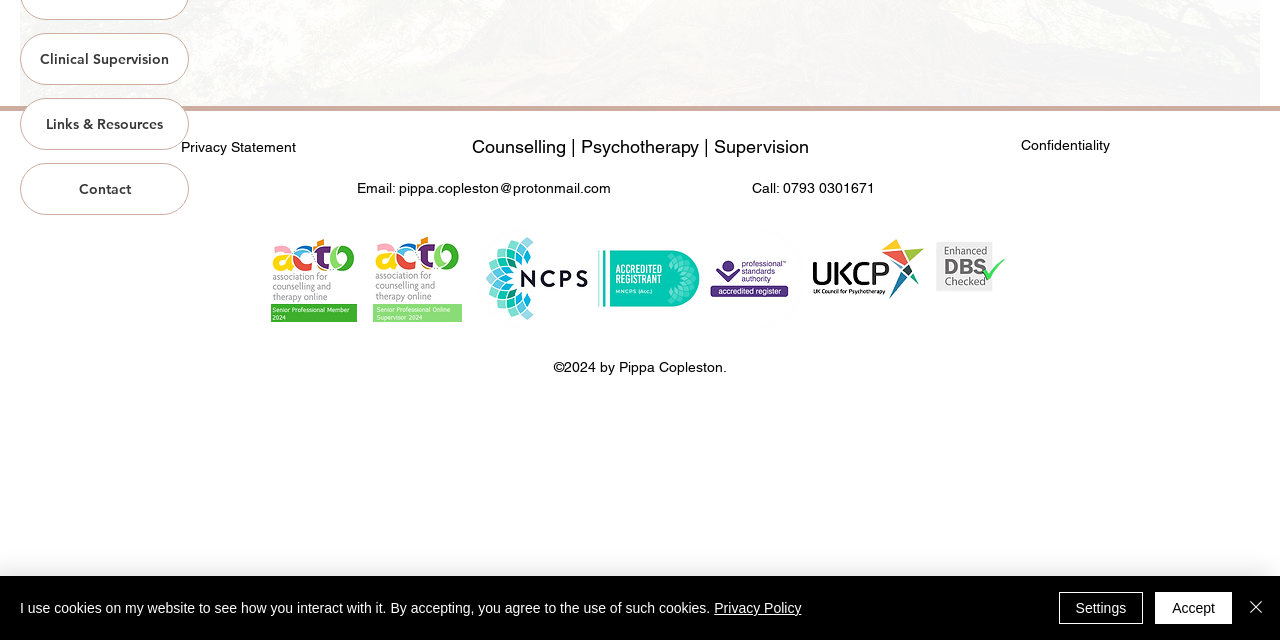Provide the bounding box coordinates of the HTML element described by the text: "Settings".

[0.827, 0.925, 0.893, 0.975]